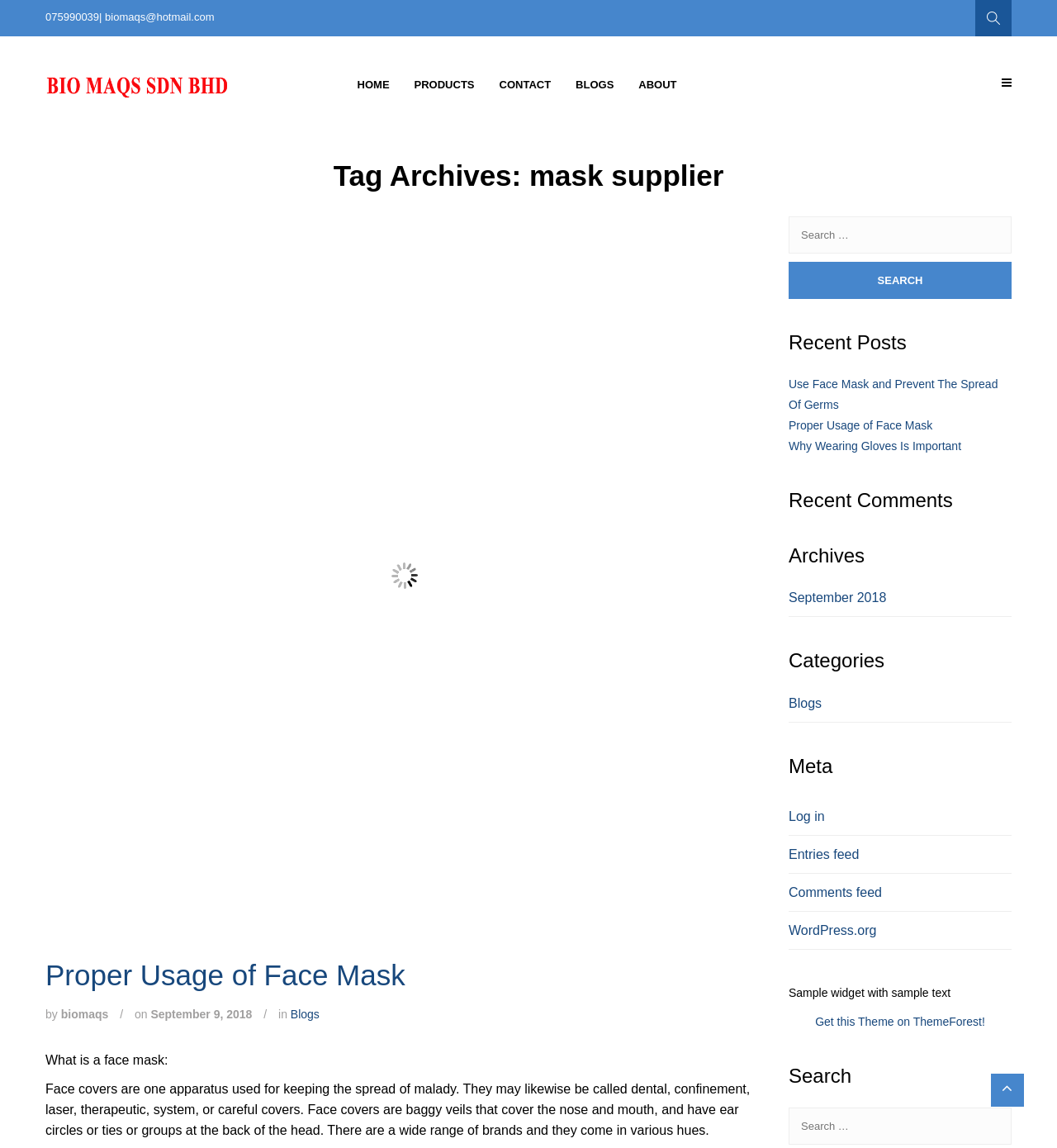Select the bounding box coordinates of the element I need to click to carry out the following instruction: "Read recent post about proper usage of face mask".

[0.746, 0.365, 0.882, 0.377]